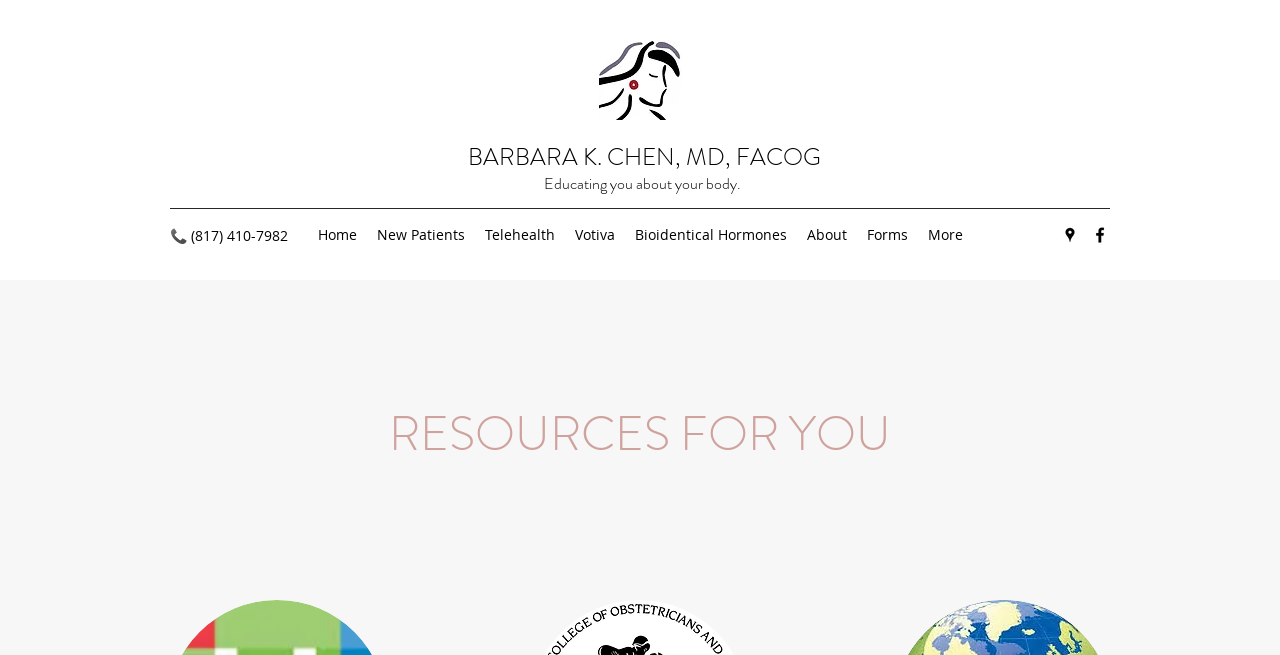Determine the bounding box coordinates of the clickable element necessary to fulfill the instruction: "View social media on Google Places". Provide the coordinates as four float numbers within the 0 to 1 range, i.e., [left, top, right, bottom].

[0.828, 0.344, 0.844, 0.374]